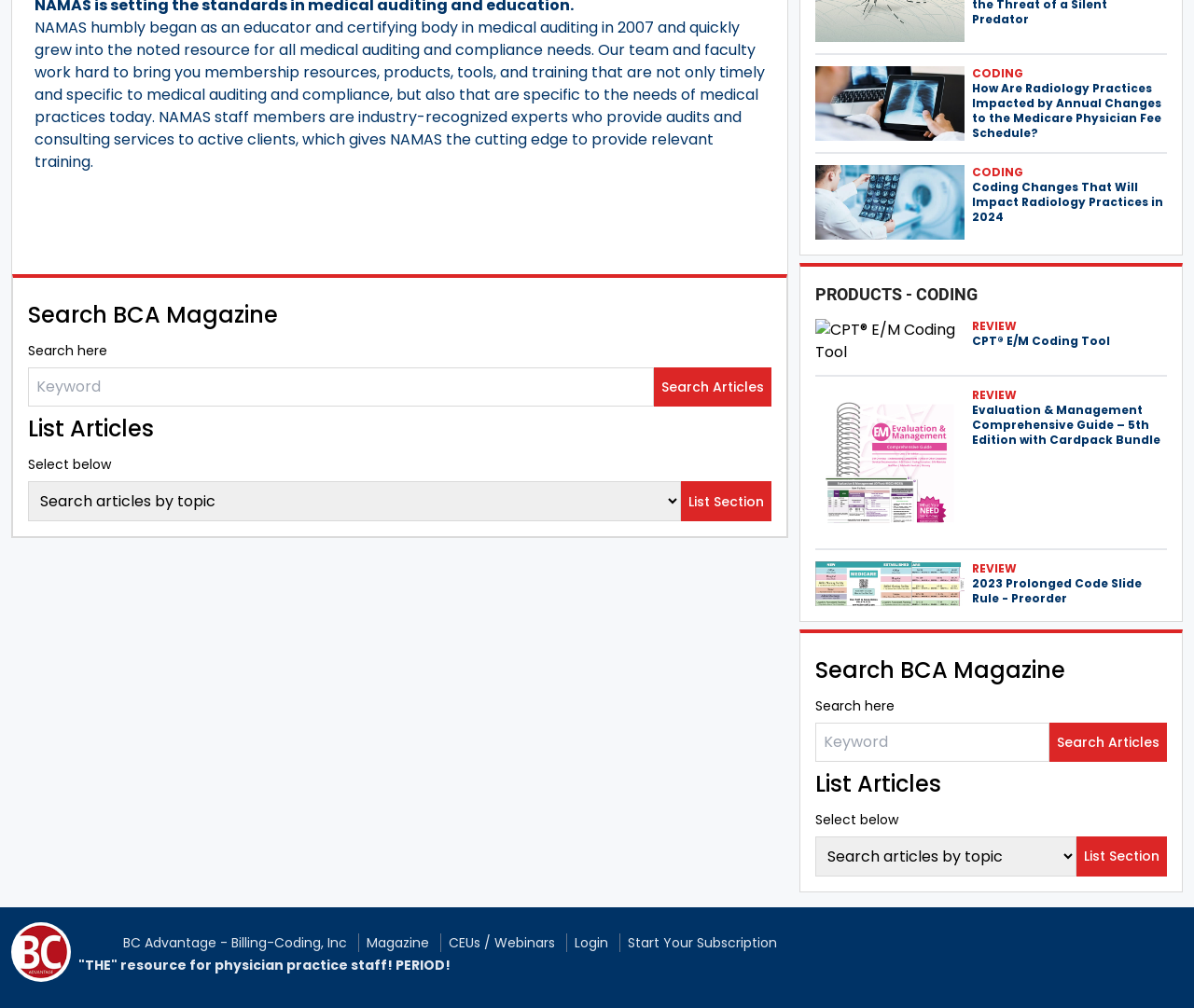Locate the bounding box coordinates of the item that should be clicked to fulfill the instruction: "Select a category".

[0.023, 0.477, 0.571, 0.517]